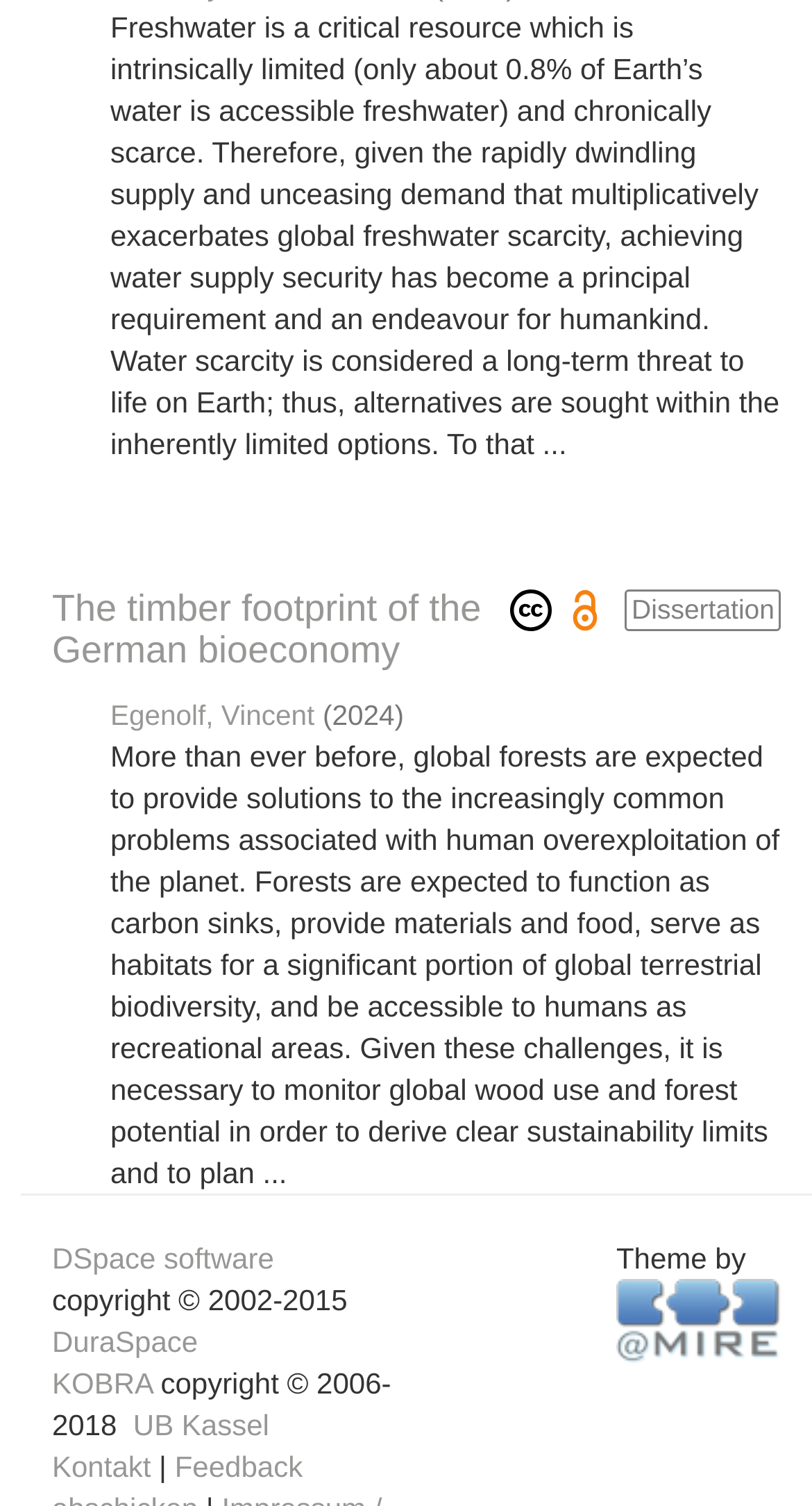Respond concisely with one word or phrase to the following query:
Who is the author of the dissertation?

Egenolf, Vincent